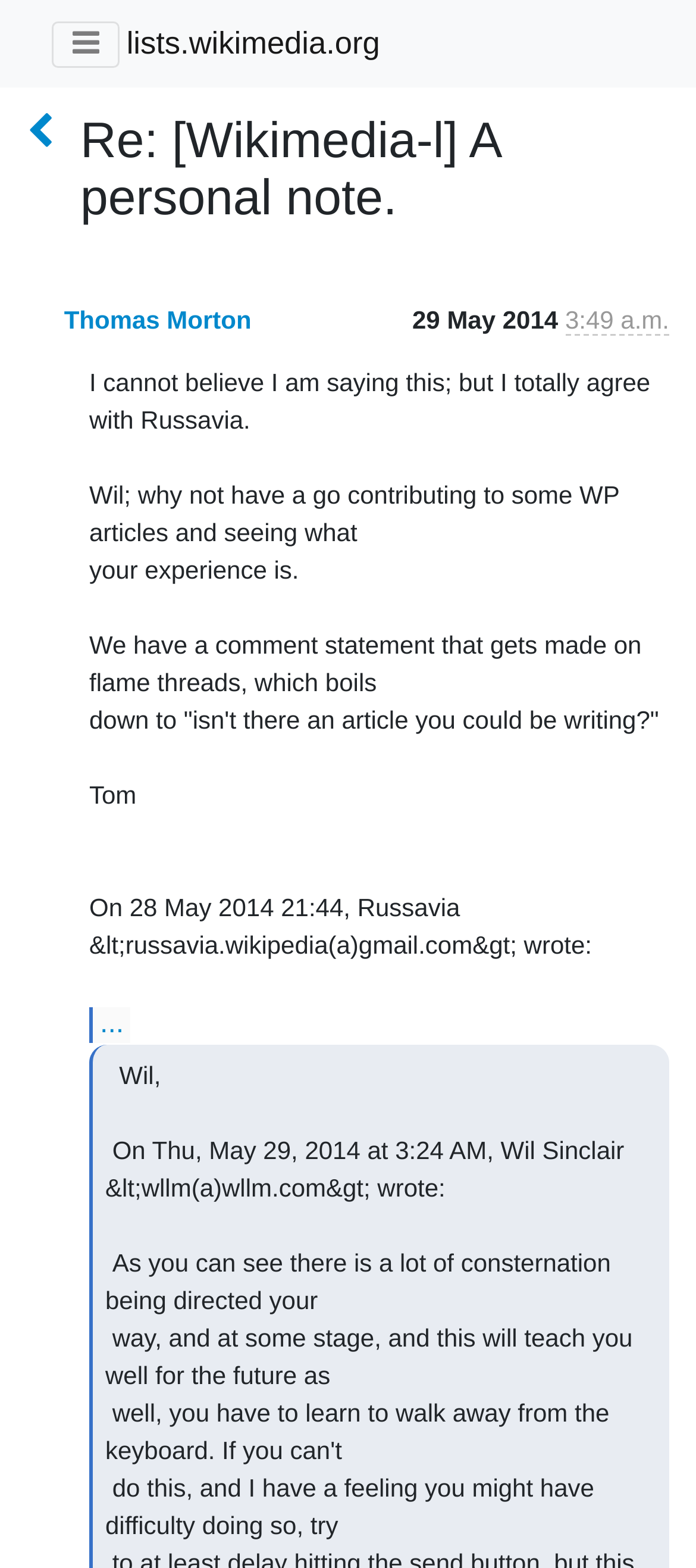Who is the author of the message?
Based on the screenshot, answer the question with a single word or phrase.

Tom